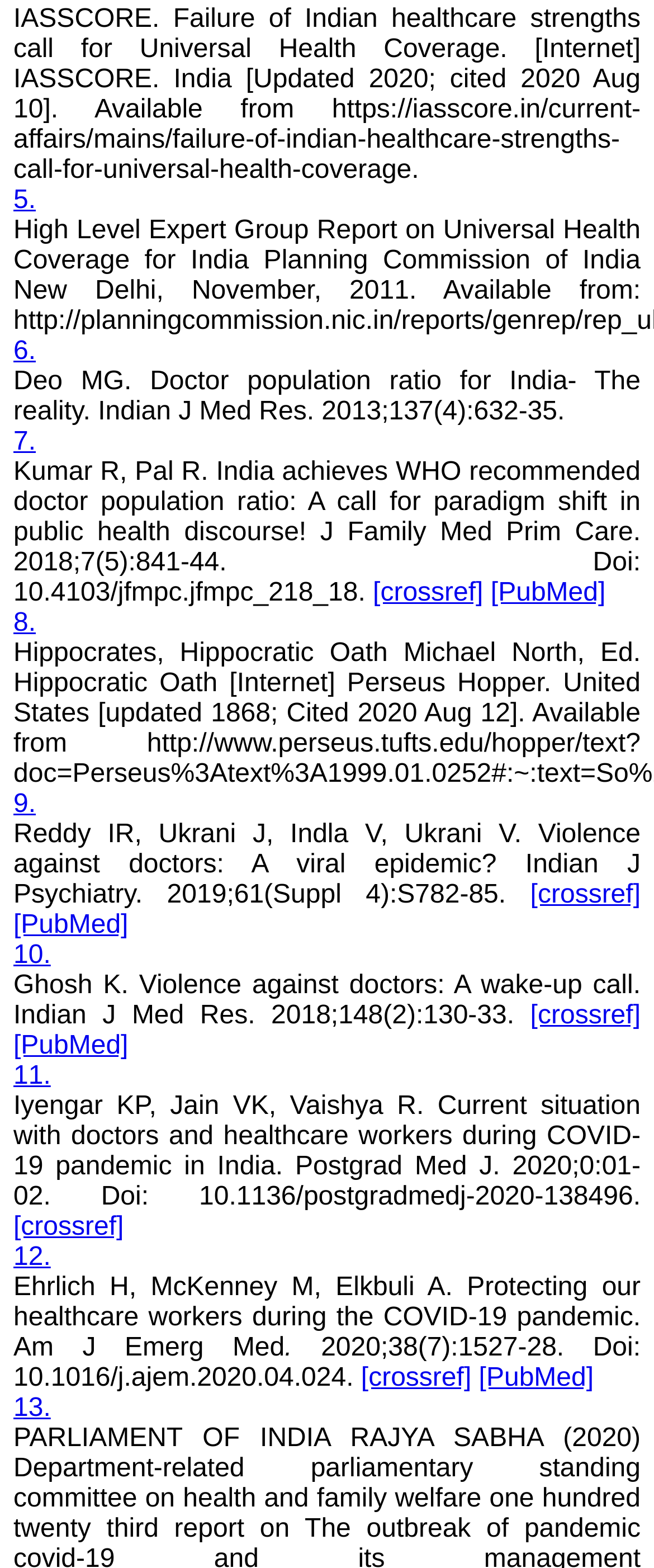Identify the bounding box coordinates for the element you need to click to achieve the following task: "Follow the link to PubMed". Provide the bounding box coordinates as four float numbers between 0 and 1, in the form [left, top, right, bottom].

[0.75, 0.369, 0.926, 0.388]